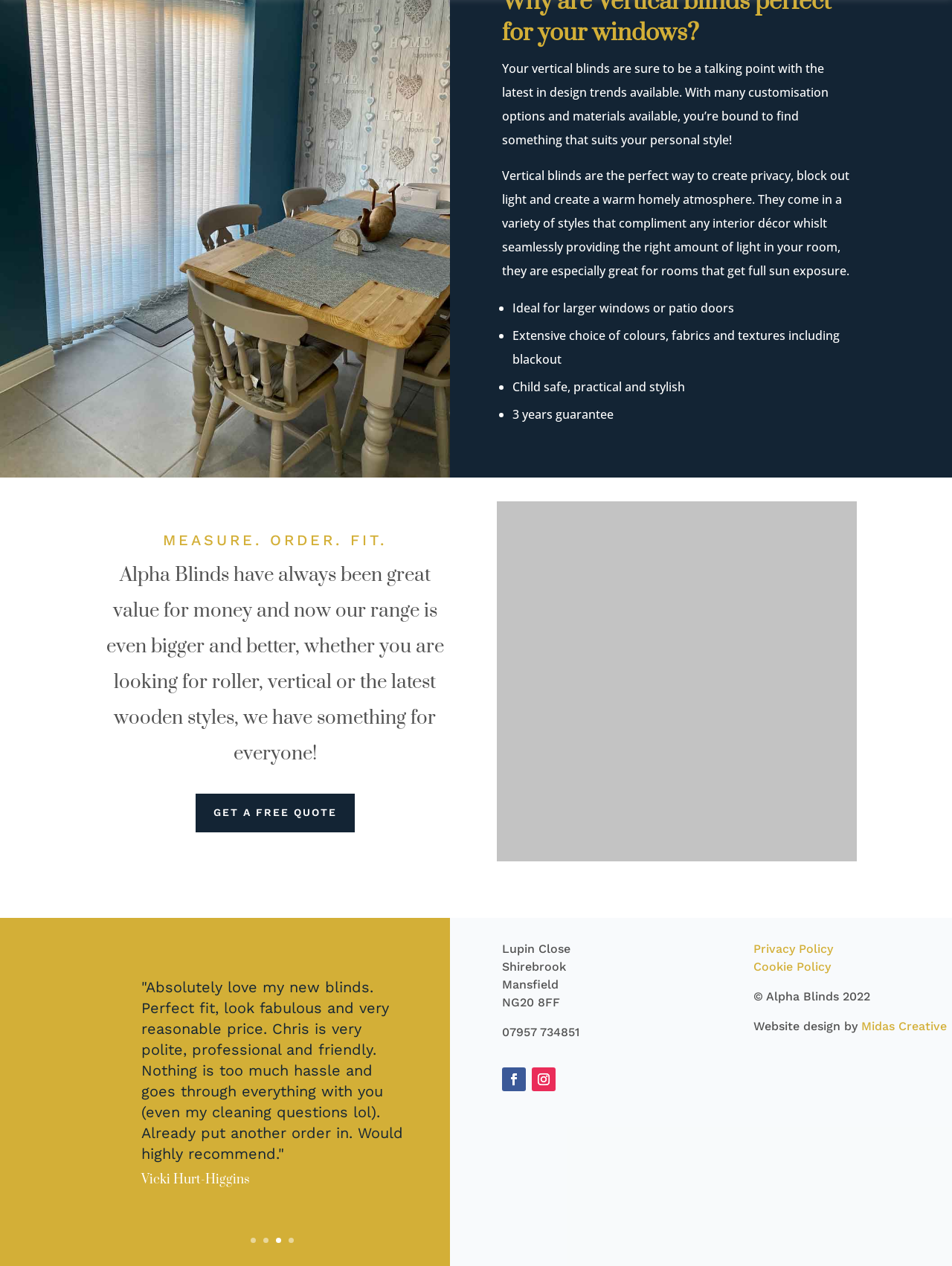Respond to the question below with a single word or phrase: What is the location of the company?

Lupin Close, Shirebrook, Mansfield